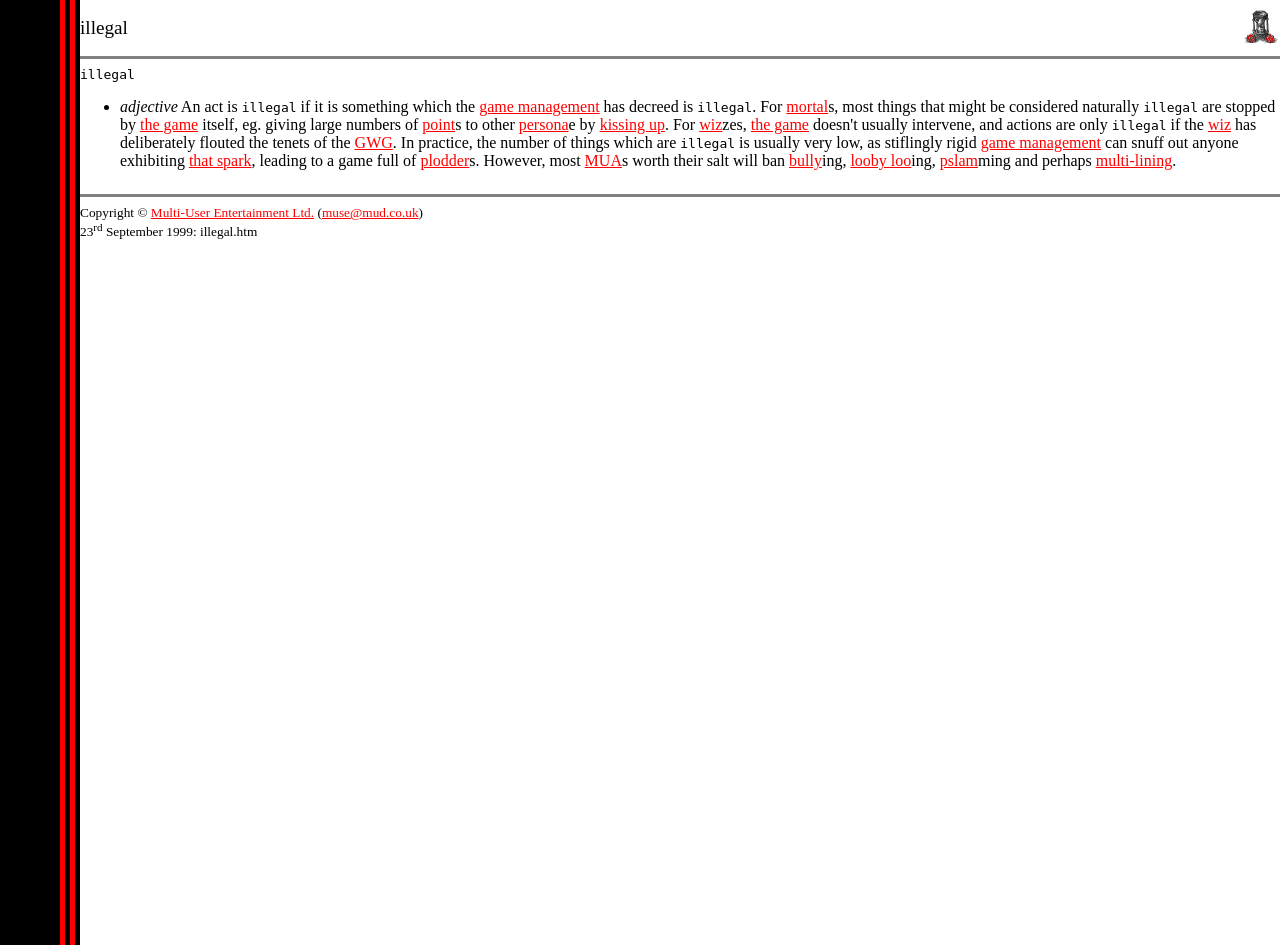Given the following UI element description: "bully", find the bounding box coordinates in the webpage screenshot.

[0.616, 0.161, 0.642, 0.179]